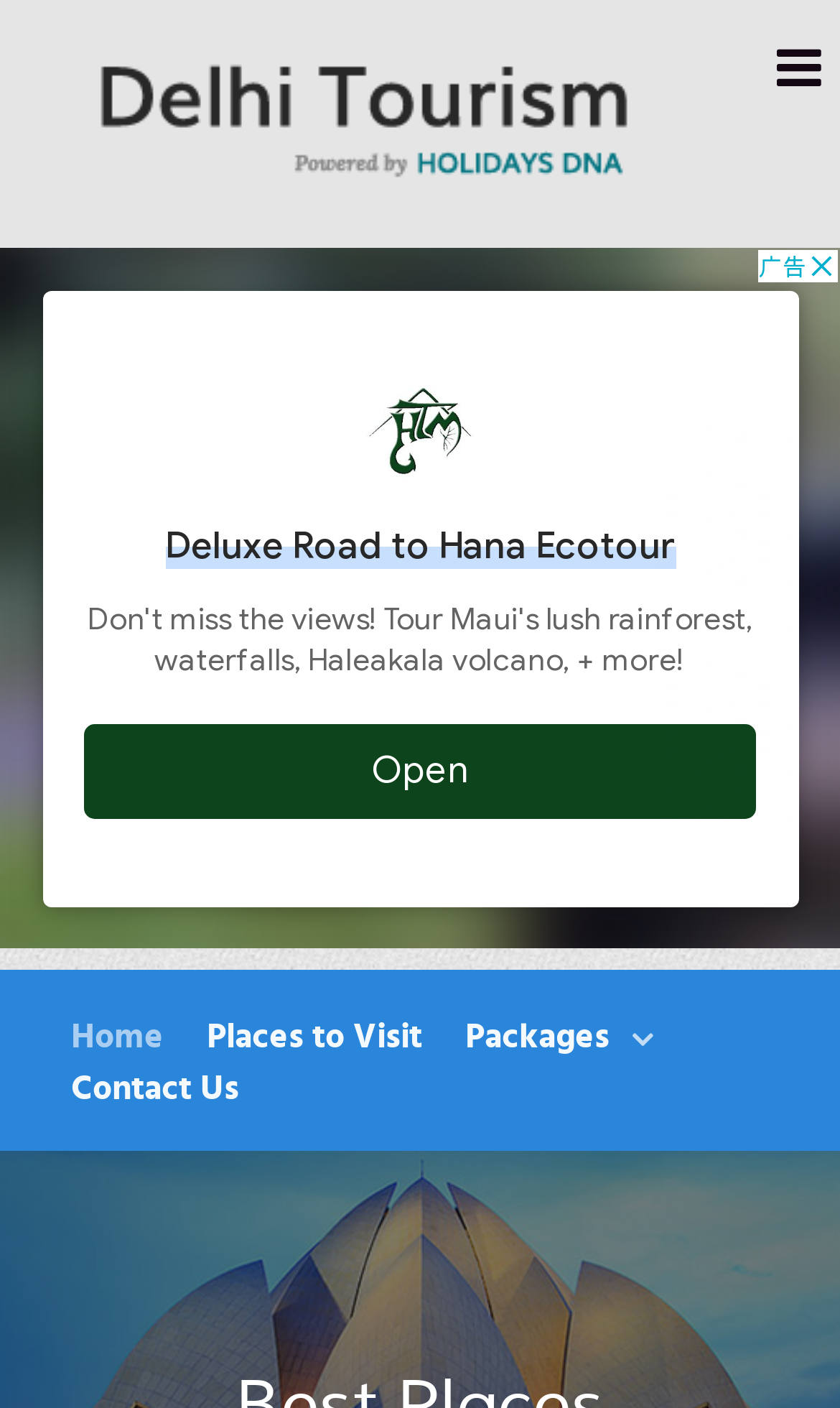Create a full and detailed caption for the entire webpage.

The webpage is about Delhi Tourism Packages, with a prominent link to "Delhi Tourism" at the top-left corner, accompanied by an image with the same name. Below this, there is a large advertisement iframe that spans the entire width of the page.

The top navigation bar has a "g-offcanvas" control at the top-right corner. The main navigation menu is located at the bottom of the page, with four links: "Home" at the left, "Places to Visit" in the middle-left, "Packages" (with an icon) in the middle-right, and "Contact Us" at the right.

There are no other visible text or paragraphs on the page, aside from the link texts and the advertisement iframe. The overall layout is focused on navigation and advertisement, with a clear emphasis on Delhi Tourism Packages.